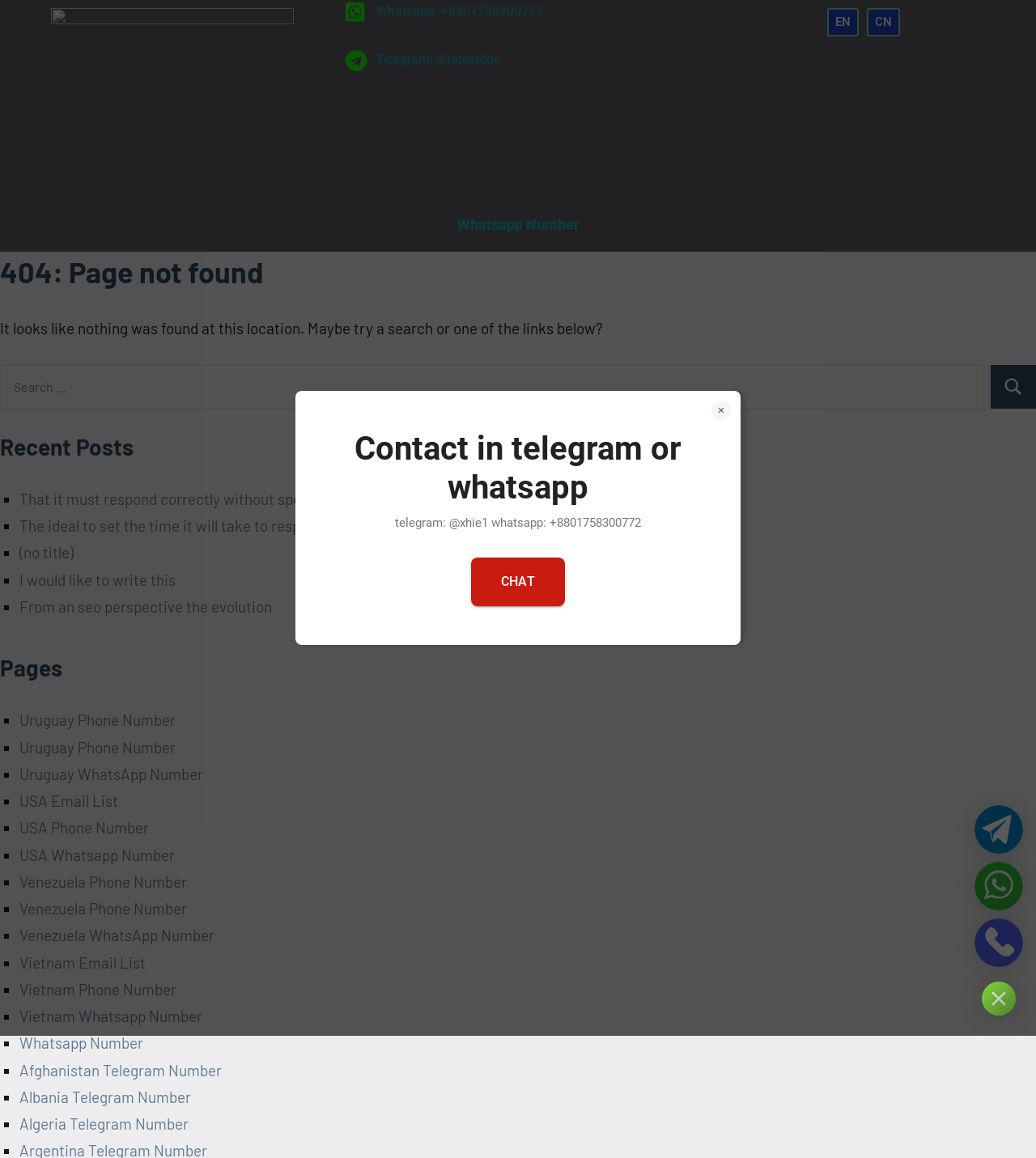Could you locate the bounding box coordinates for the section that should be clicked to accomplish this task: "Contact via whatsapp".

[0.333, 0.0, 0.667, 0.02]